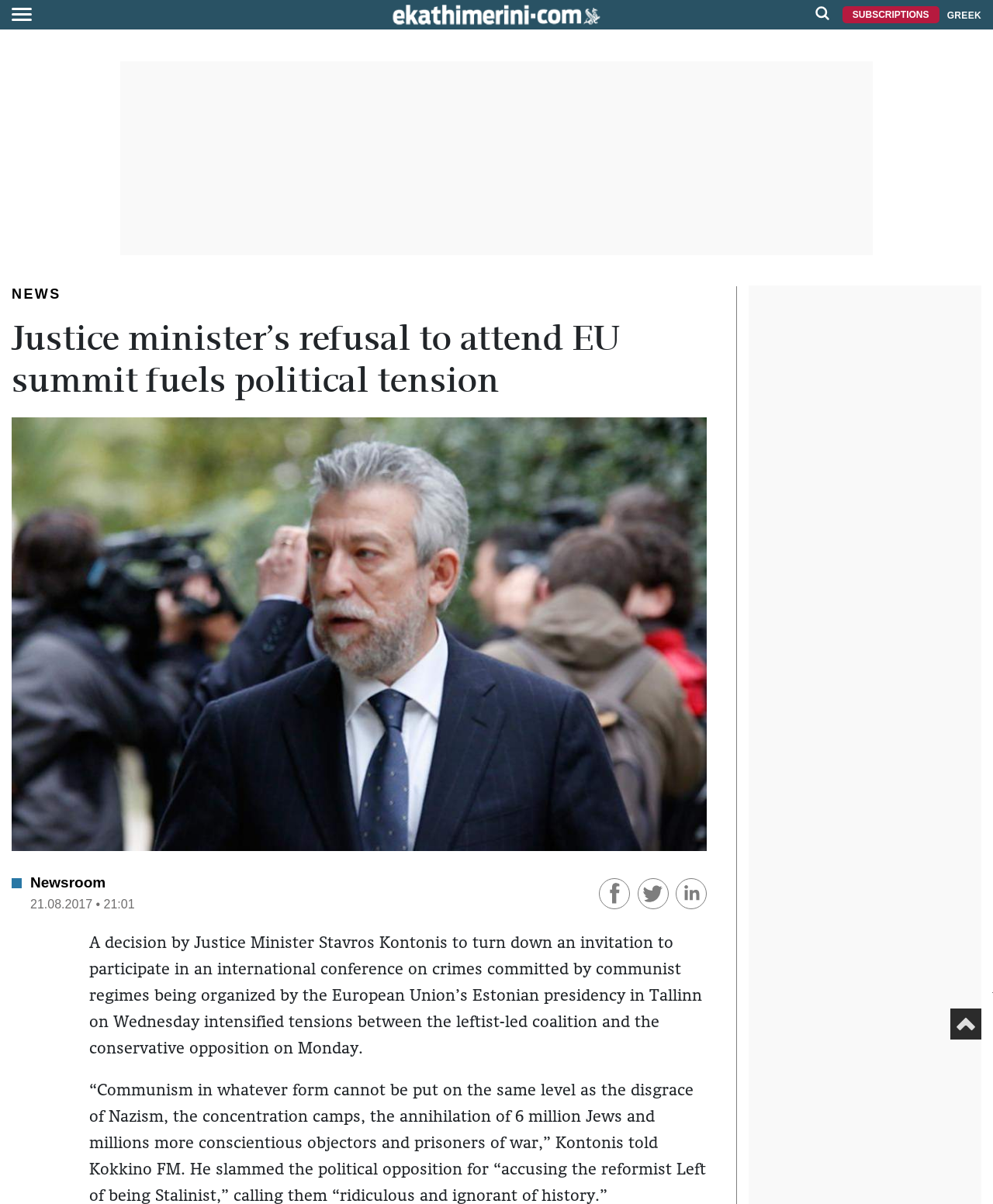Please determine the bounding box coordinates of the area that needs to be clicked to complete this task: 'Click the main logo'. The coordinates must be four float numbers between 0 and 1, formatted as [left, top, right, bottom].

[0.389, 0.003, 0.611, 0.022]